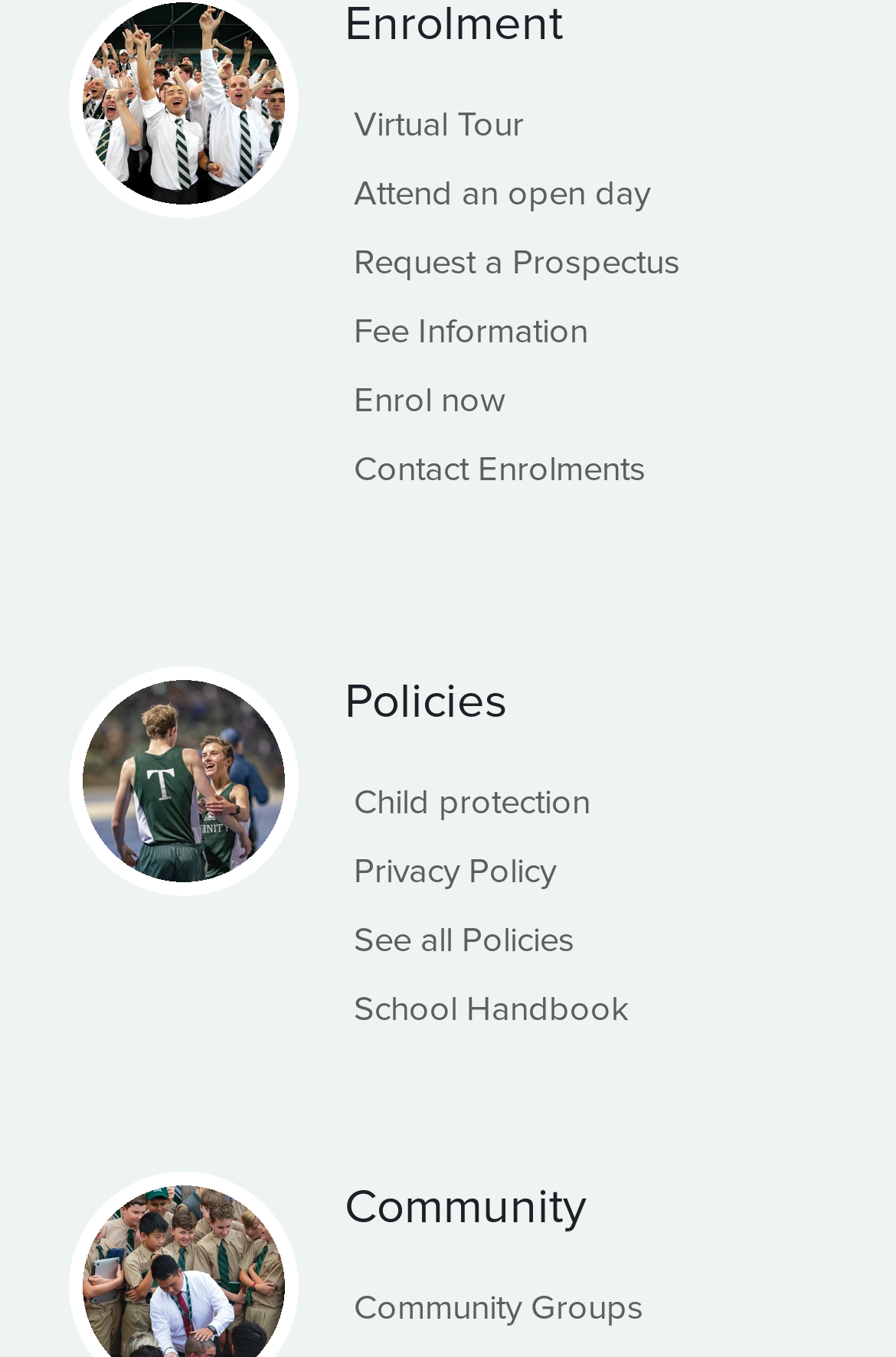How many headings are there on the webpage?
Based on the image, answer the question in a detailed manner.

I identified two headings on the webpage, which are 'Policies' and 'Community'. These headings are used to categorize the links below them.